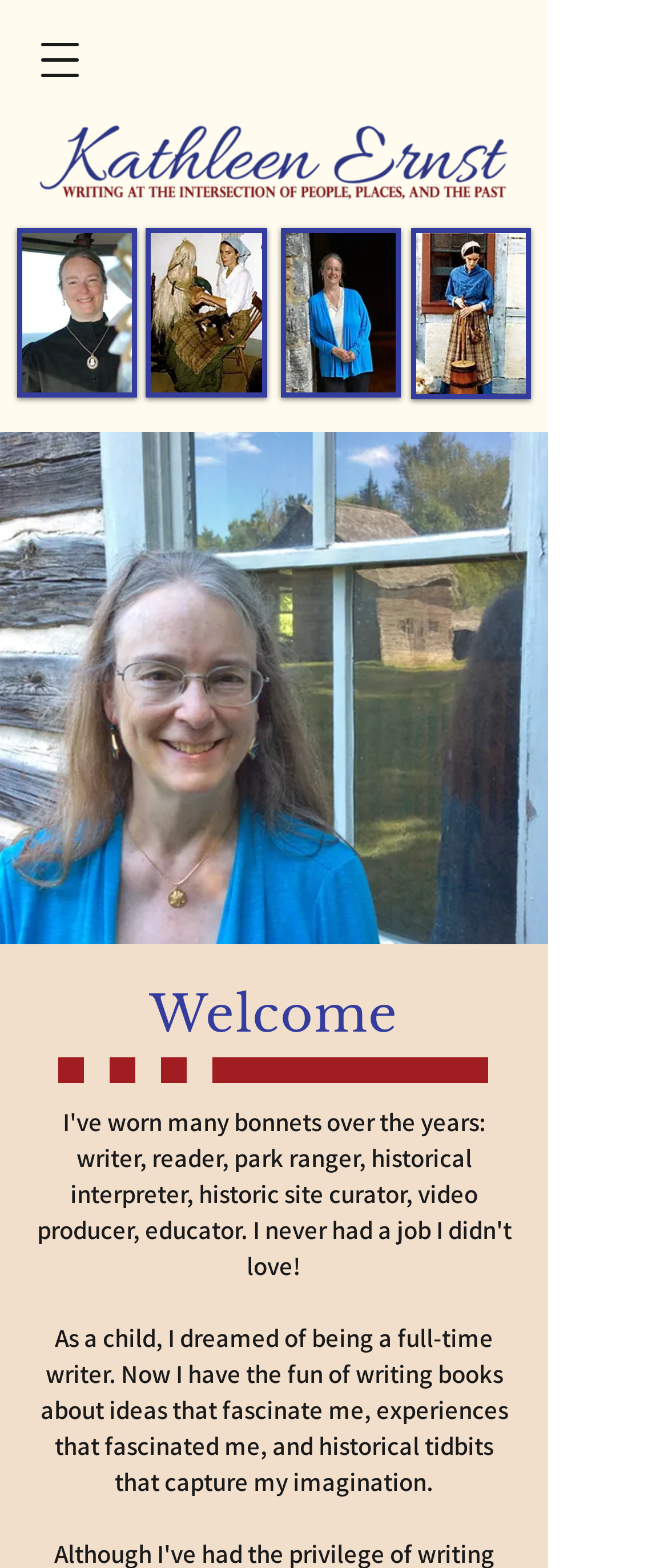Using a single word or phrase, answer the following question: 
What is the theme of Kathleen Ernst's writing?

People, places, and the past